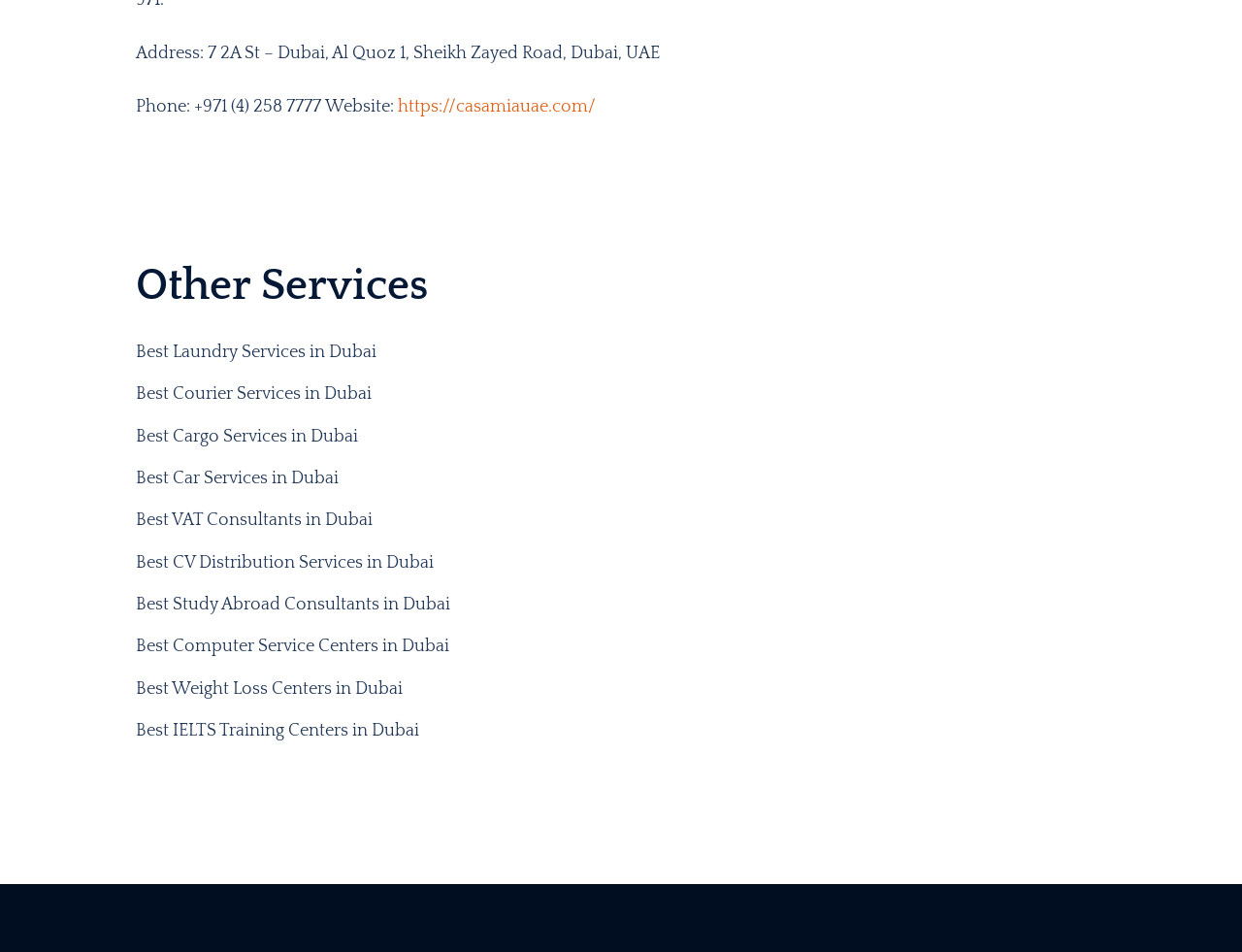Answer briefly with one word or phrase:
What is the address of Casa Mia?

7 2A St – Dubai, Al Quoz 1, Sheikh Zayed Road, Dubai, UAE